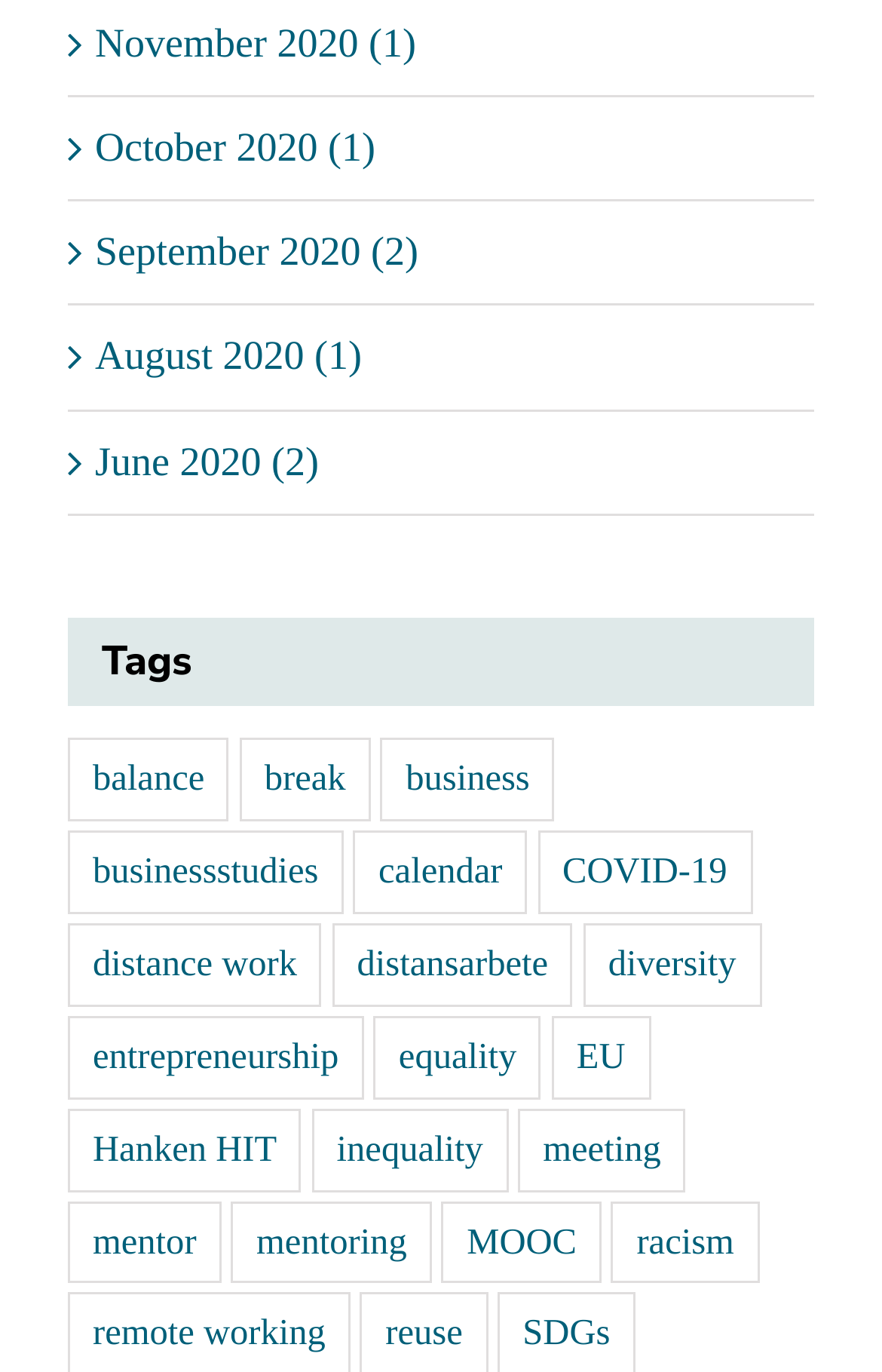Based on the provided description, "break", find the bounding box of the corresponding UI element in the screenshot.

[0.272, 0.538, 0.42, 0.599]